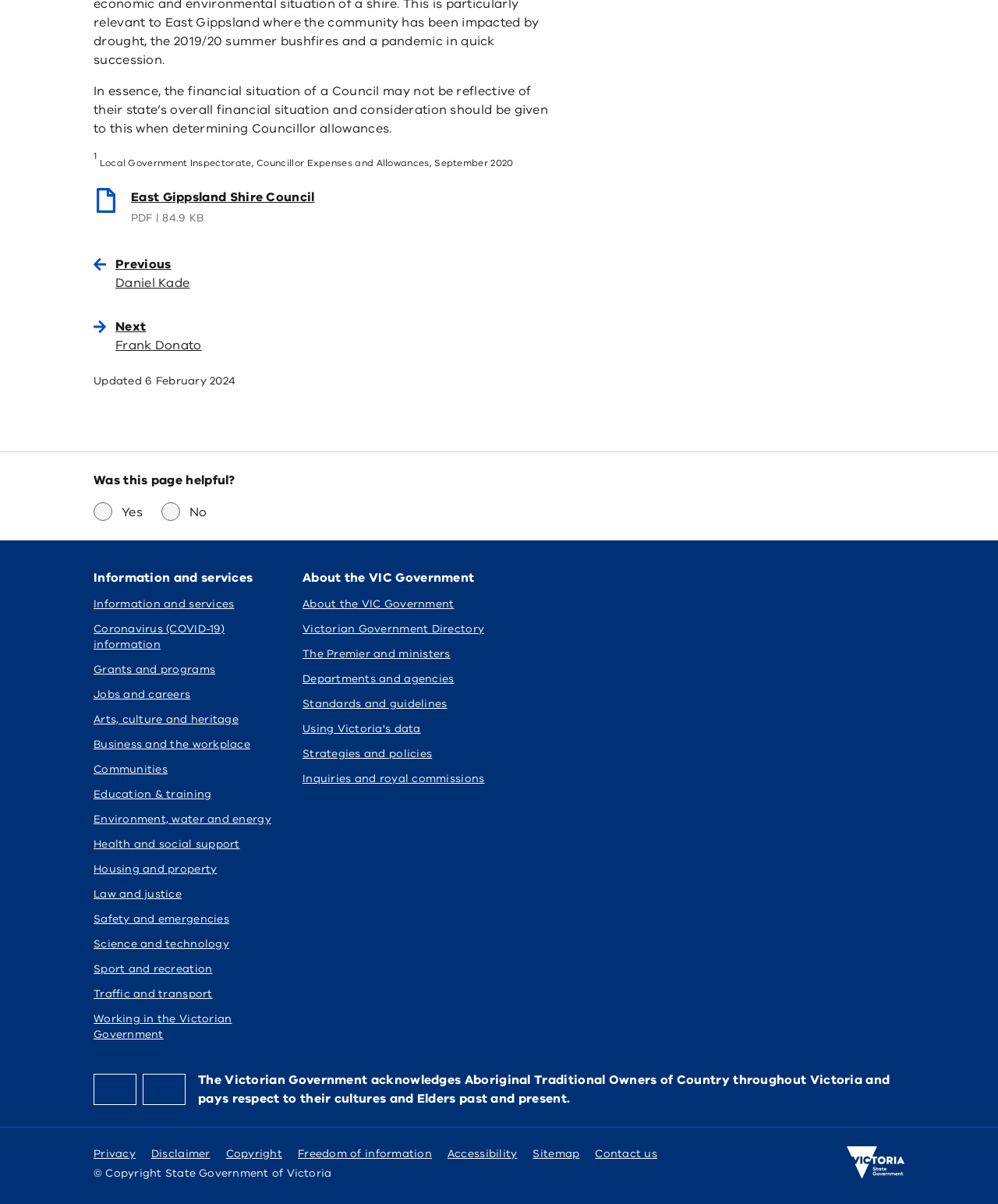Show the bounding box coordinates of the region that should be clicked to follow the instruction: "Contact us."

[0.596, 0.952, 0.659, 0.964]